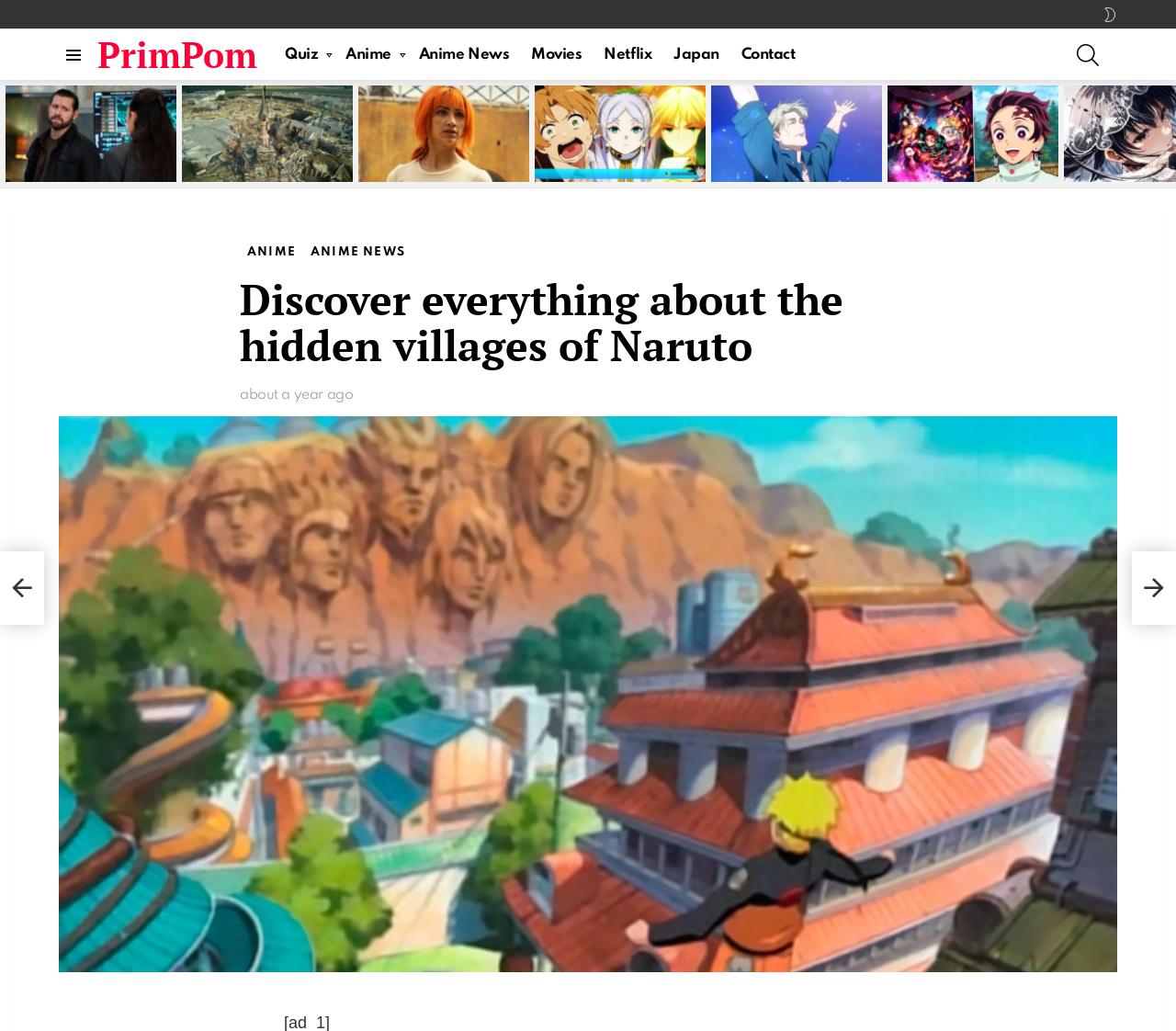Locate the bounding box coordinates of the area where you should click to accomplish the instruction: "Go to Next page".

[0.984, 0.078, 1.0, 0.182]